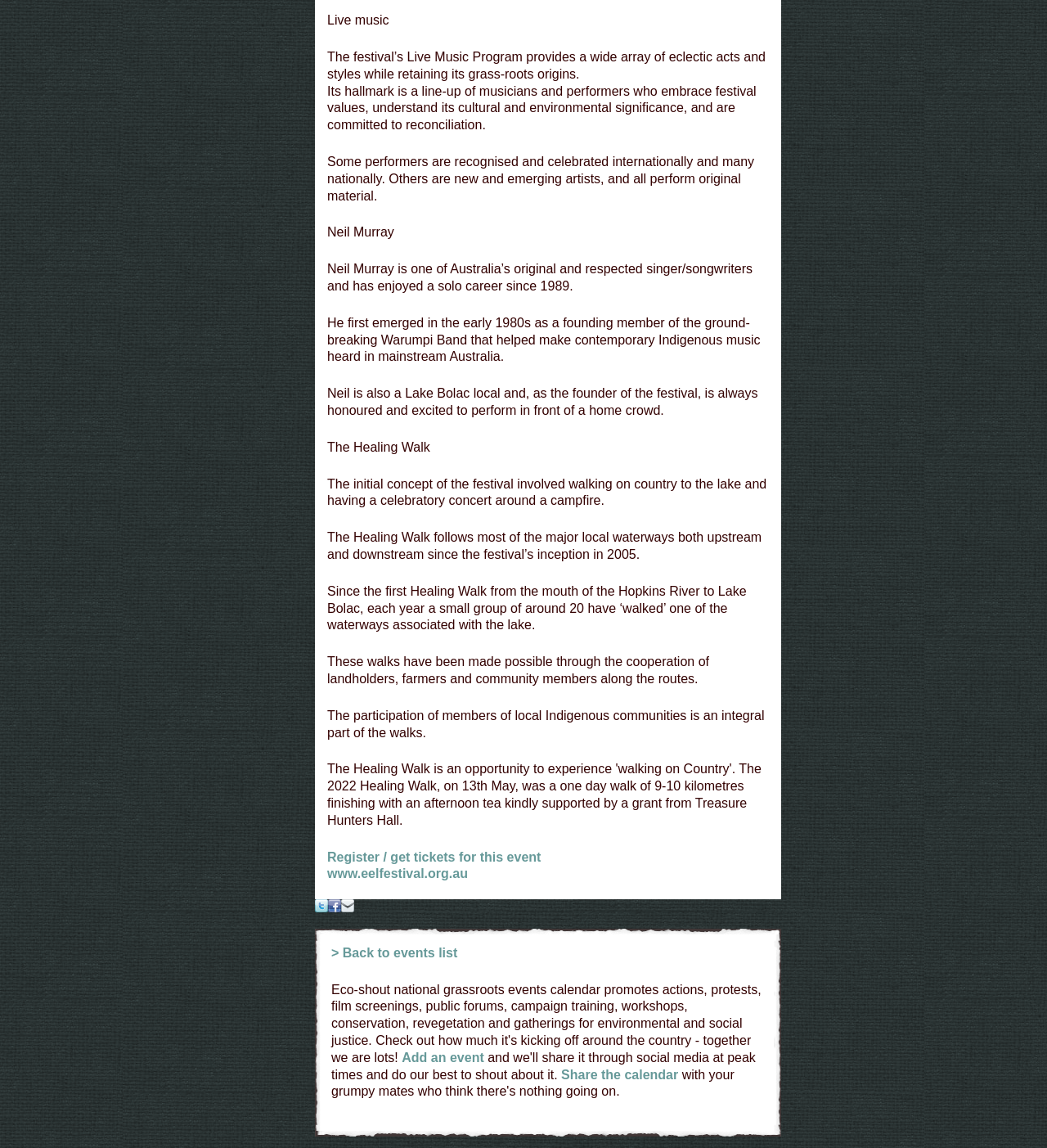Locate the coordinates of the bounding box for the clickable region that fulfills this instruction: "Visit the festival website".

[0.312, 0.755, 0.447, 0.767]